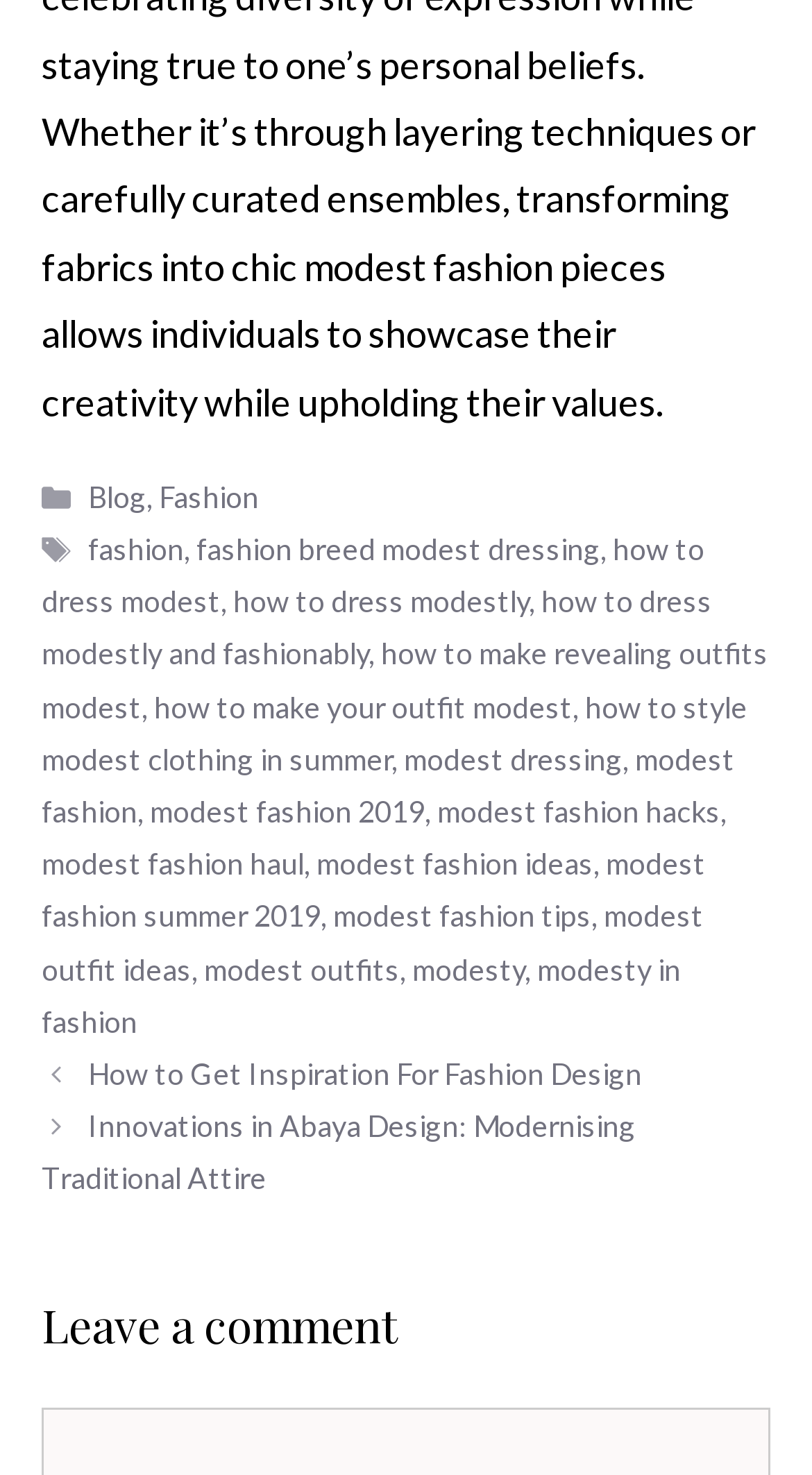Determine the bounding box coordinates of the region to click in order to accomplish the following instruction: "Click on the 'How to Get Inspiration For Fashion Design' link". Provide the coordinates as four float numbers between 0 and 1, specifically [left, top, right, bottom].

[0.109, 0.716, 0.791, 0.74]